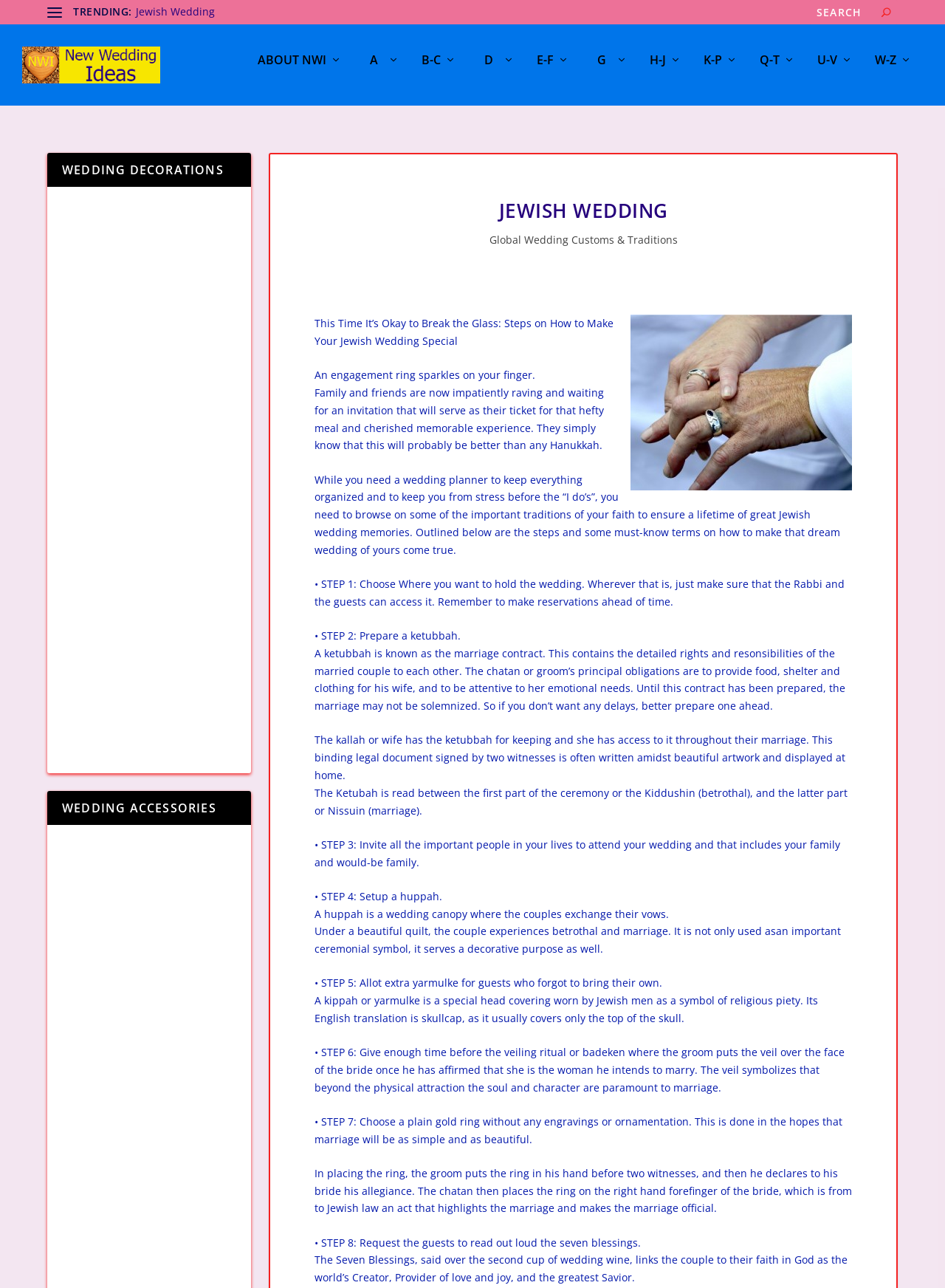What is the purpose of the Seven Blessings in a Jewish wedding?
Based on the screenshot, answer the question with a single word or phrase.

Links couple to faith